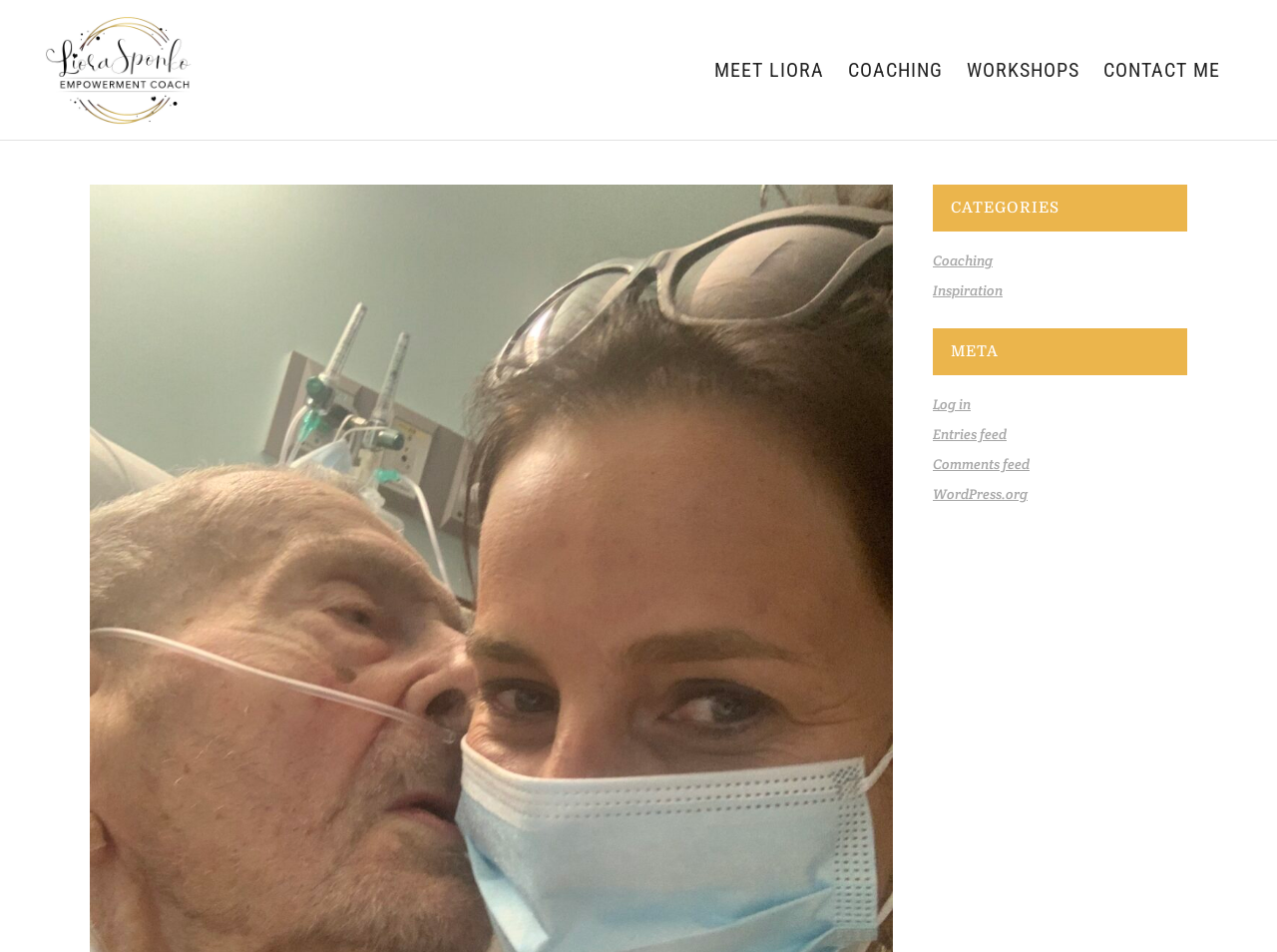What is the purpose of the 'META' section?
Utilize the information in the image to give a detailed answer to the question.

The 'META' section contains several link elements, including 'Log in', 'Entries feed', 'Comments feed', and 'WordPress.org', which are likely related to login and feed functionality.